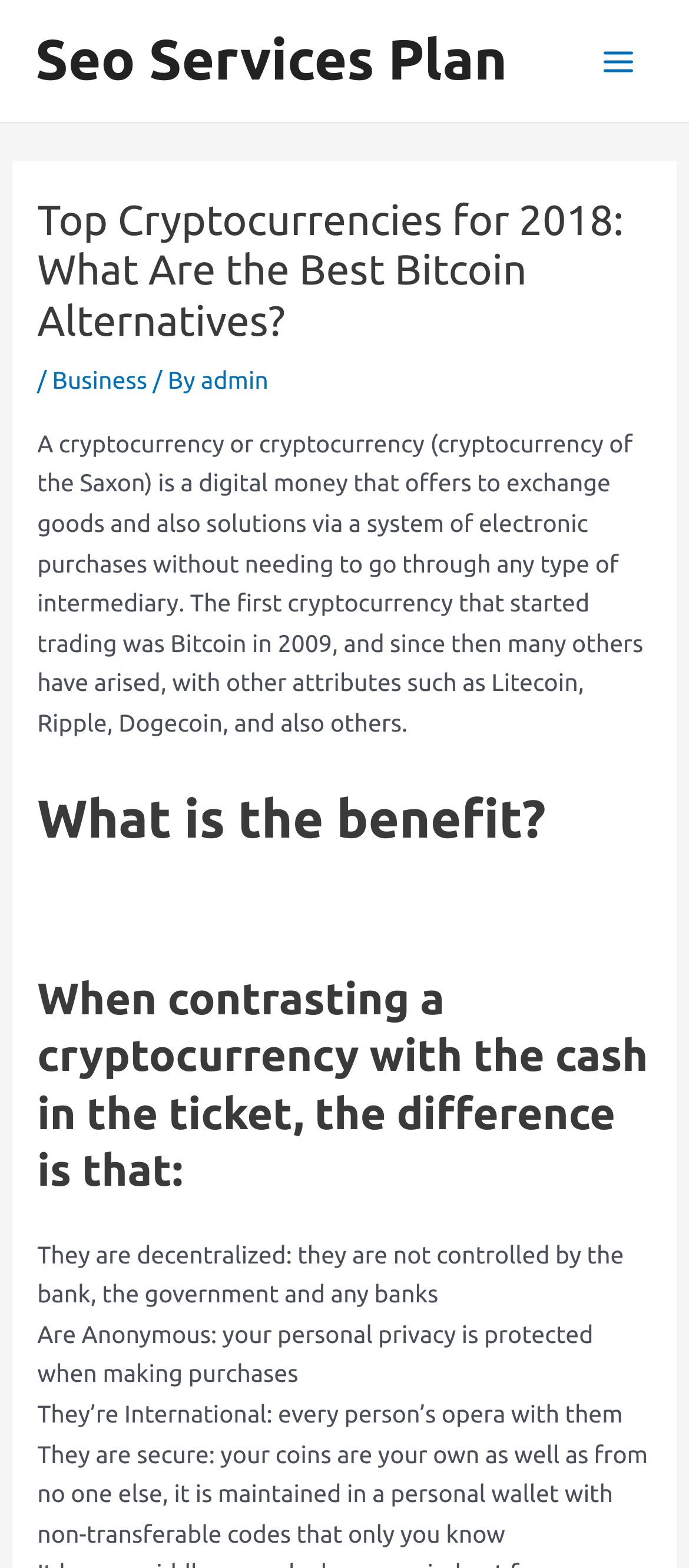What is the first cryptocurrency that started trading?
Based on the image, give a concise answer in the form of a single word or short phrase.

Bitcoin